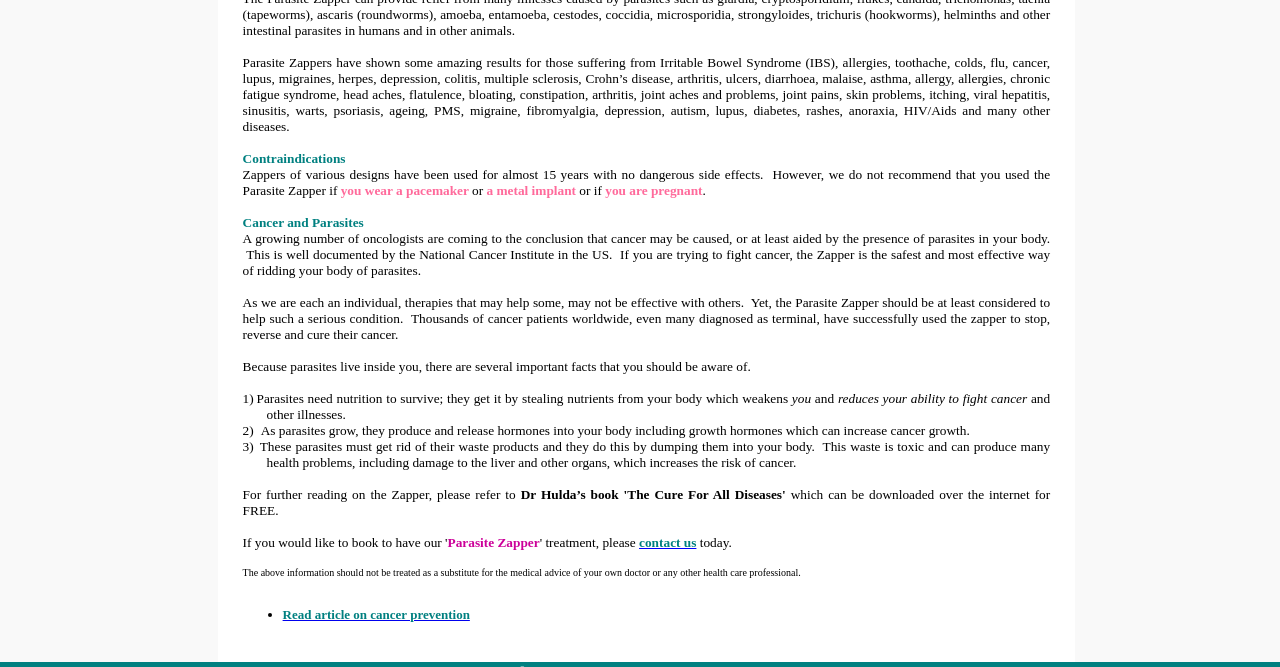Provide the bounding box coordinates of the UI element that matches the description: "contact us".

[0.499, 0.802, 0.544, 0.825]